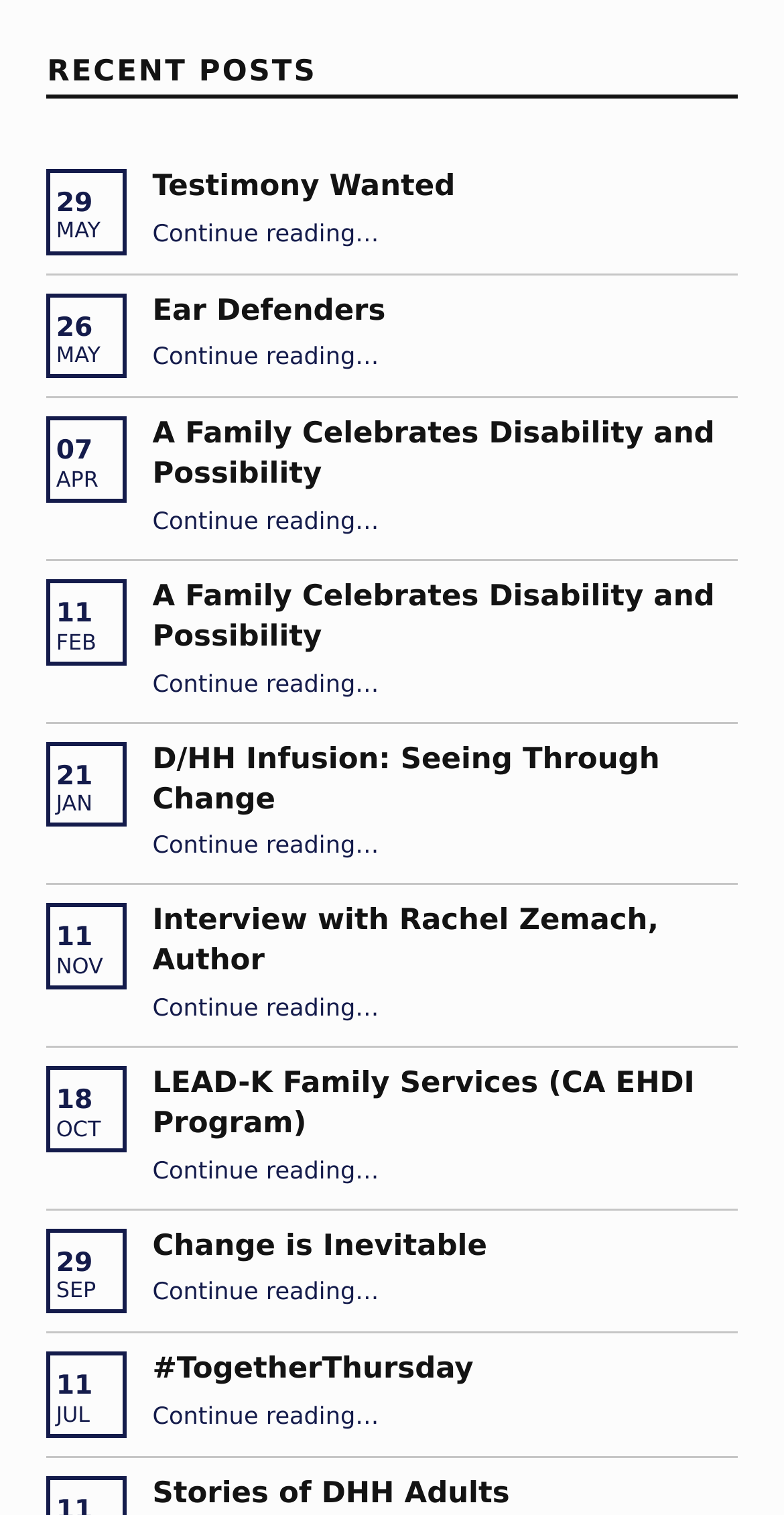Please identify the bounding box coordinates of the clickable element to fulfill the following instruction: "Learn more about 'Stories of DHH Adults'". The coordinates should be four float numbers between 0 and 1, i.e., [left, top, right, bottom].

[0.194, 0.976, 0.65, 0.997]